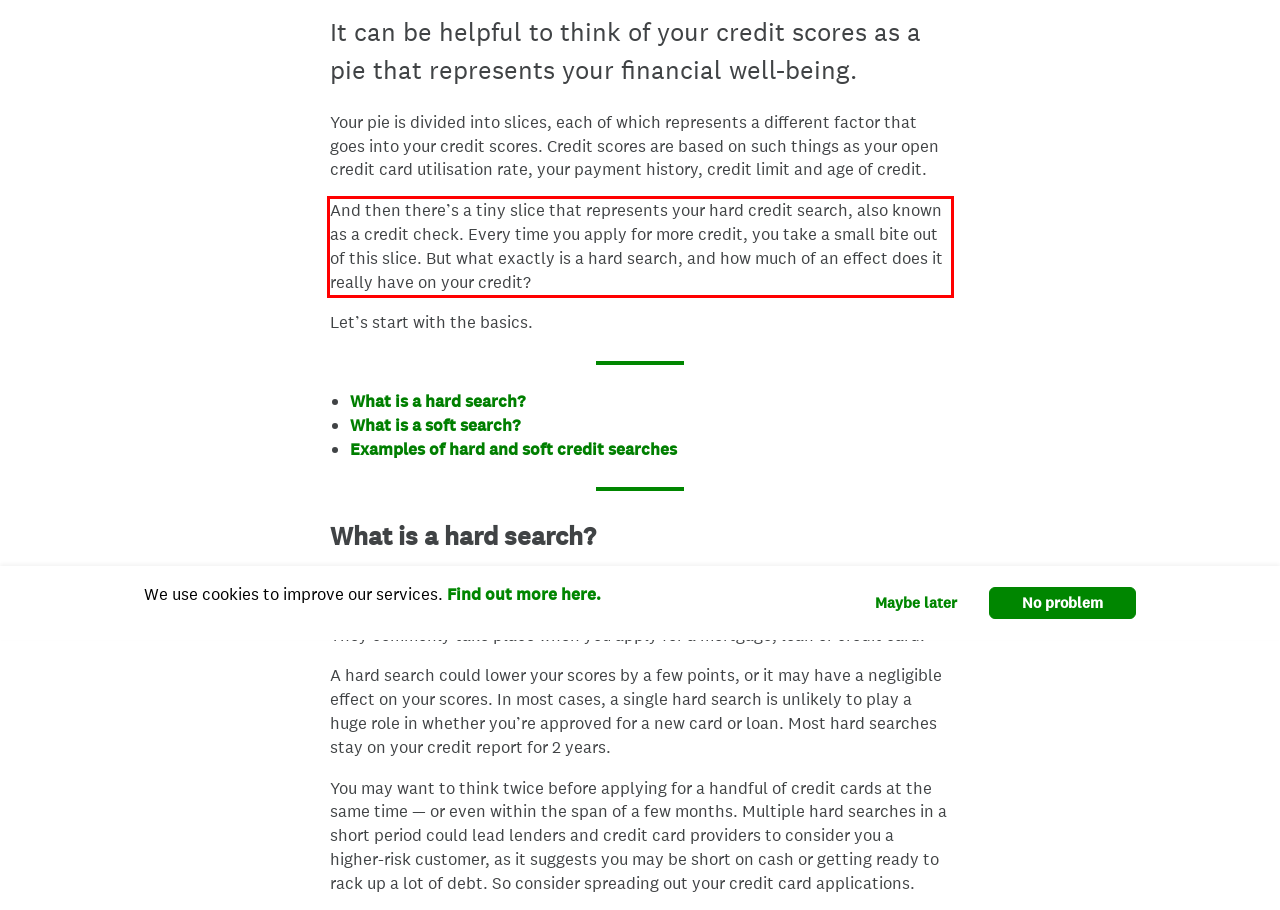Using the provided screenshot, read and generate the text content within the red-bordered area.

And then there’s a tiny slice that represents your hard credit search, also known as a credit check. Every time you apply for more credit, you take a small bite out of this slice. But what exactly is a hard search, and how much of an effect does it really have on your credit?